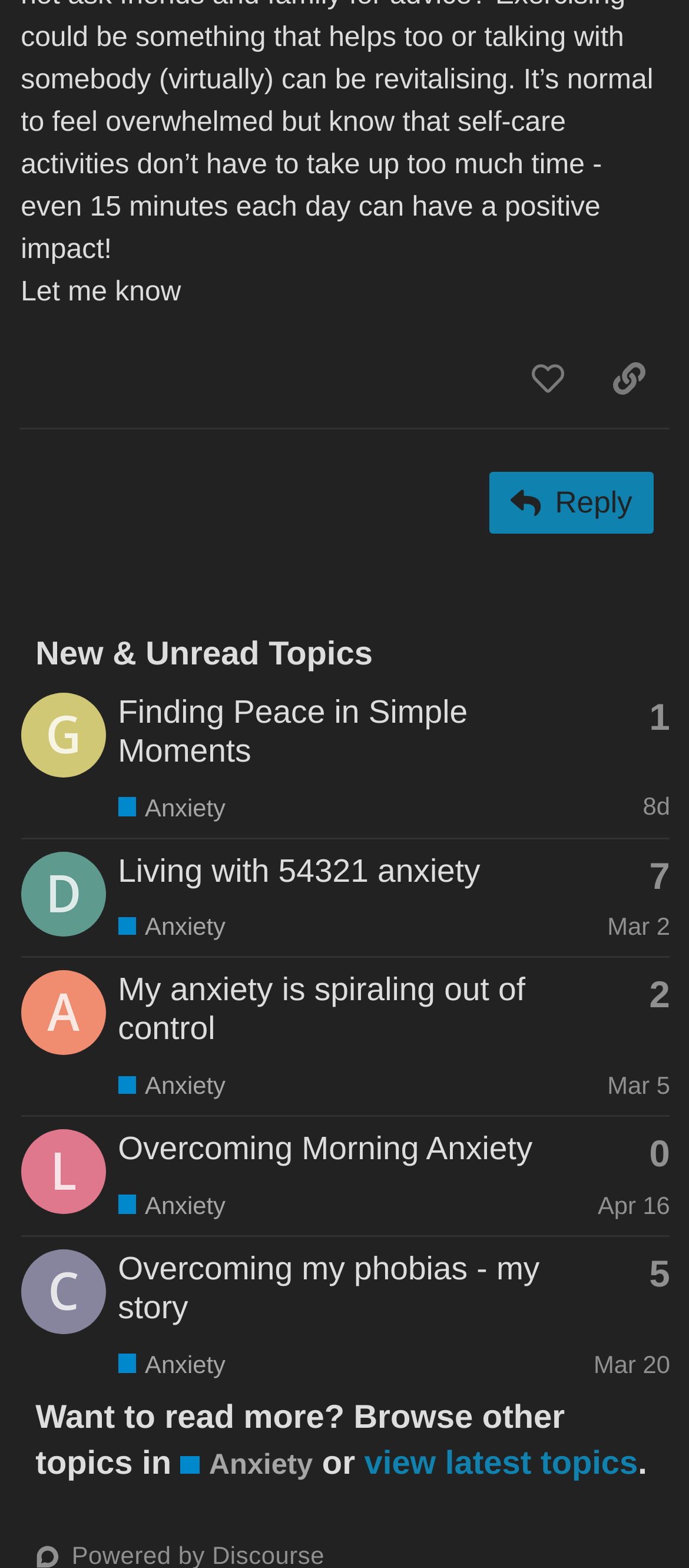Look at the image and answer the question in detail:
Who is the latest poster of the topic 'Living with 54321 anxiety'?

I can see that the topic 'Living with 54321 anxiety' has a link that says 'Daniel_Lee's profile, latest poster', indicating that Daniel_Lee is the latest poster of this topic.